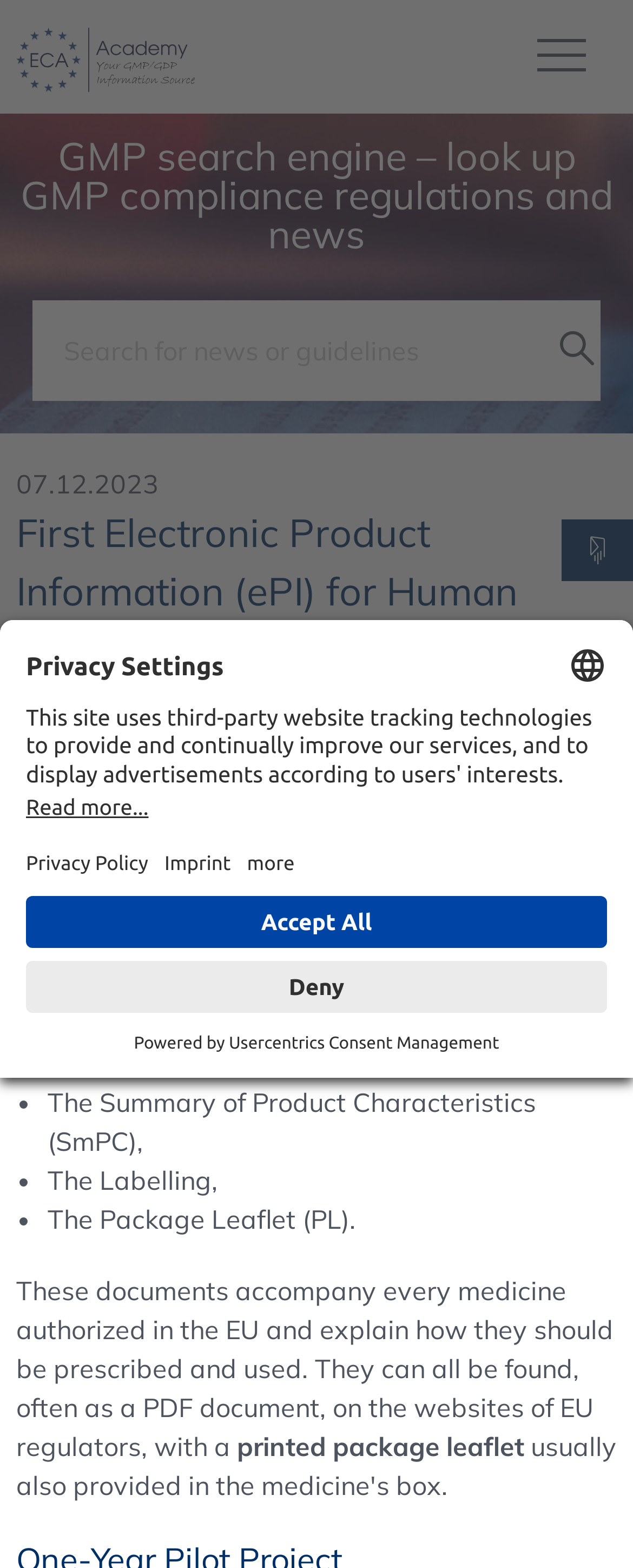Review the image closely and give a comprehensive answer to the question: What is the purpose of the search box on this webpage?

I found the answer by examining the textbox element with the placeholder text 'Search for news or guidelines'. This suggests that the search box is intended for users to search for news or guidelines related to the topic of the webpage.